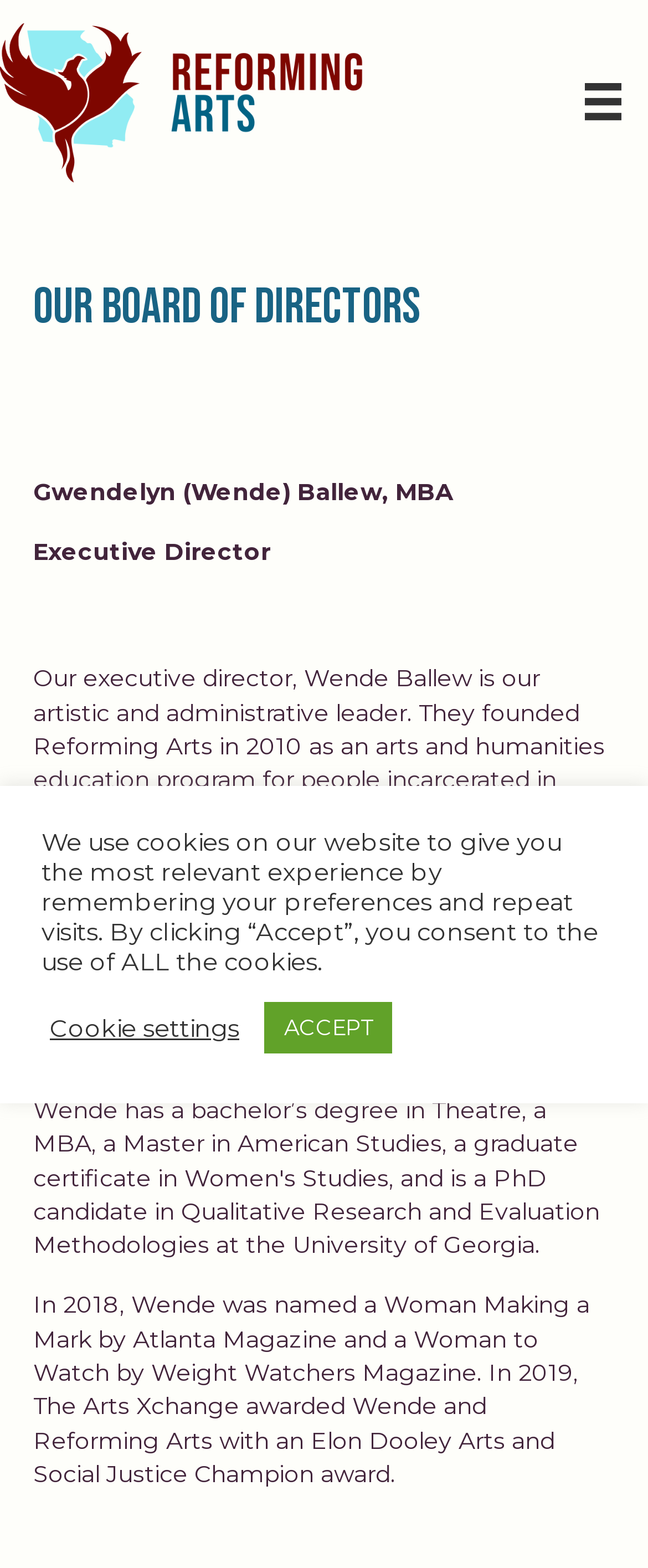Locate the bounding box of the UI element with the following description: "Cookie settings".

[0.077, 0.646, 0.369, 0.665]